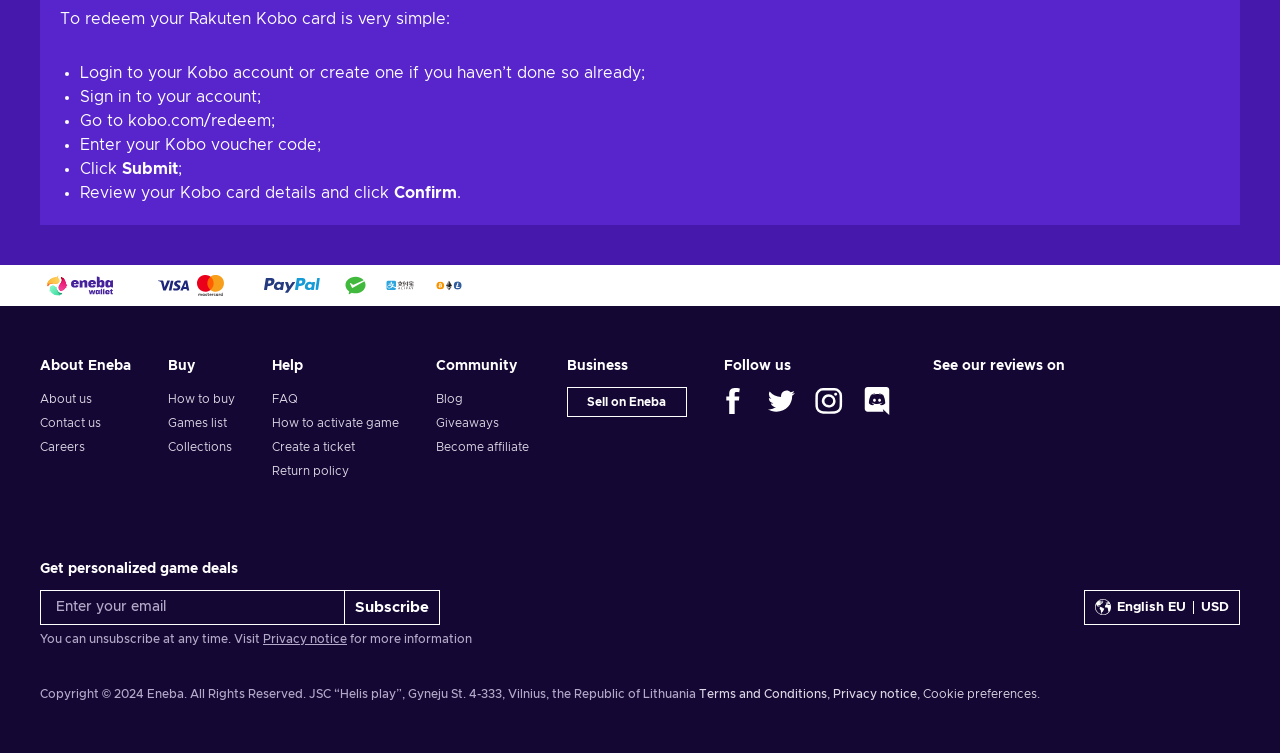What is the process to redeem a Rakuten Kobo card?
Carefully examine the image and provide a detailed answer to the question.

The process to redeem a Rakuten Kobo card involves several steps. First, you need to login to your Kobo account or create one if you haven't done so already. Then, you need to sign in to your account. Next, you need to go to kobo.com/redeem and enter your Kobo voucher code. After that, you need to click the Submit button. Finally, you need to review your Kobo card details and click Confirm.